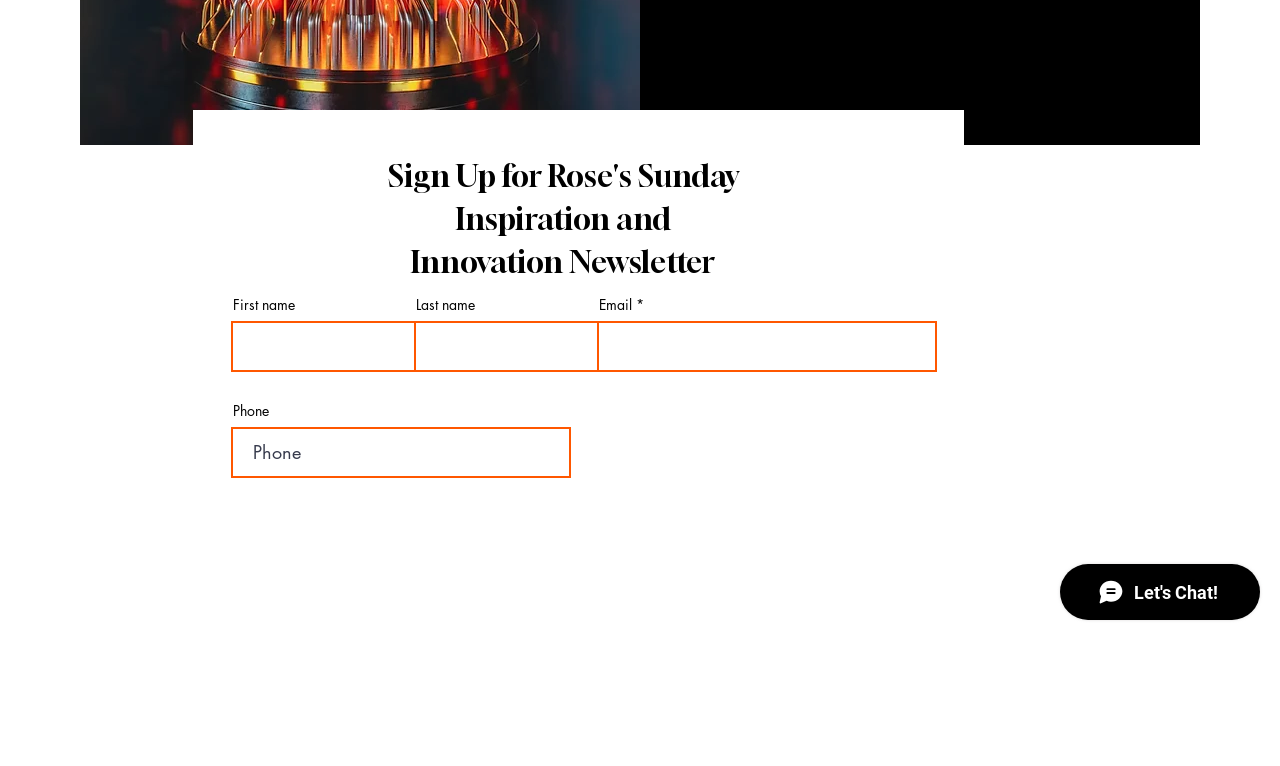Extract the bounding box for the UI element that matches this description: "ACADEMIC & ADMISSION".

None